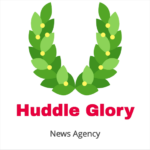What is the focus of the organization?
Please provide a comprehensive and detailed answer to the question.

The subtitle 'News Agency' appears in a more understated font, indicating that the organization's primary focus is on journalism and information dissemination, rather than other areas.